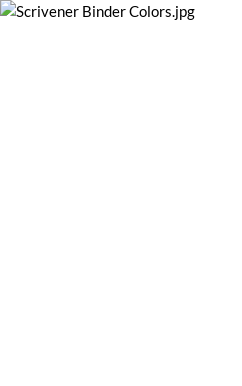What is the purpose of the color indicators?
Refer to the image and provide a one-word or short phrase answer.

To enhance usability